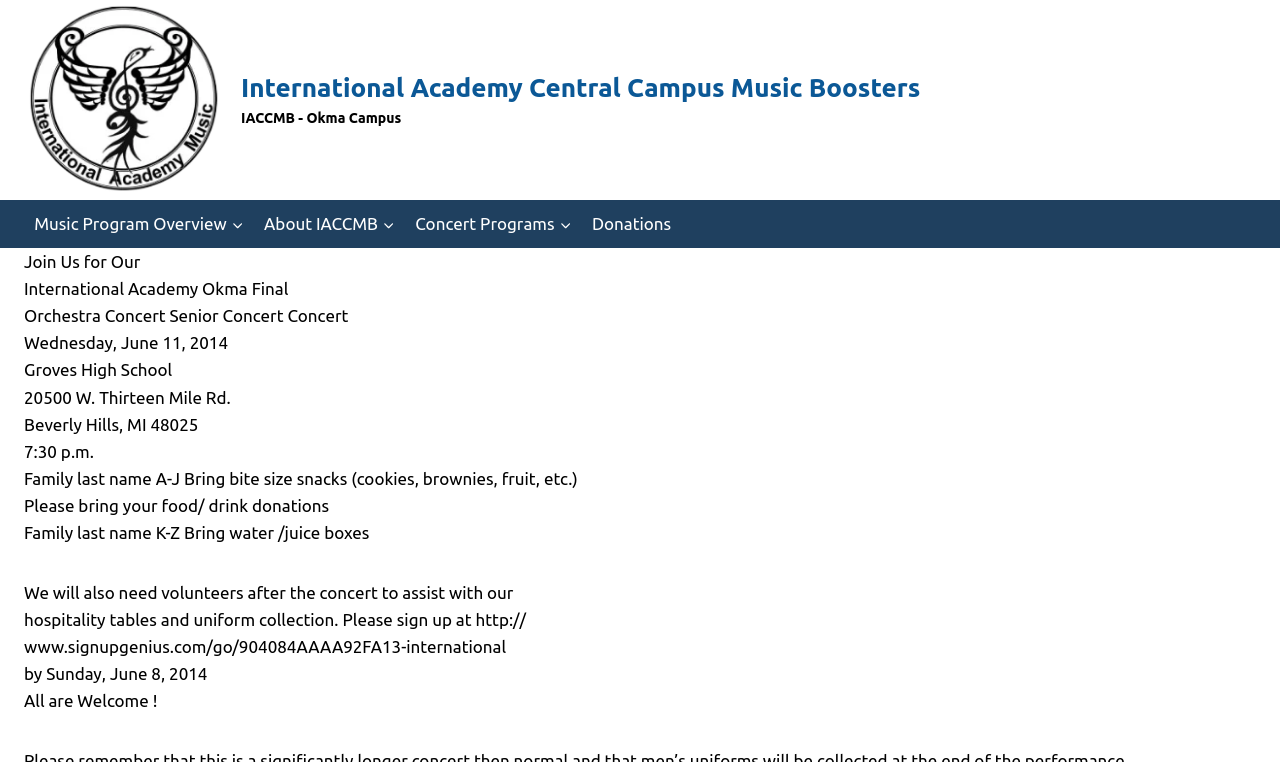Determine the bounding box for the HTML element described here: "About IACCMBExpand". The coordinates should be given as [left, top, right, bottom] with each number being a float between 0 and 1.

[0.198, 0.262, 0.317, 0.325]